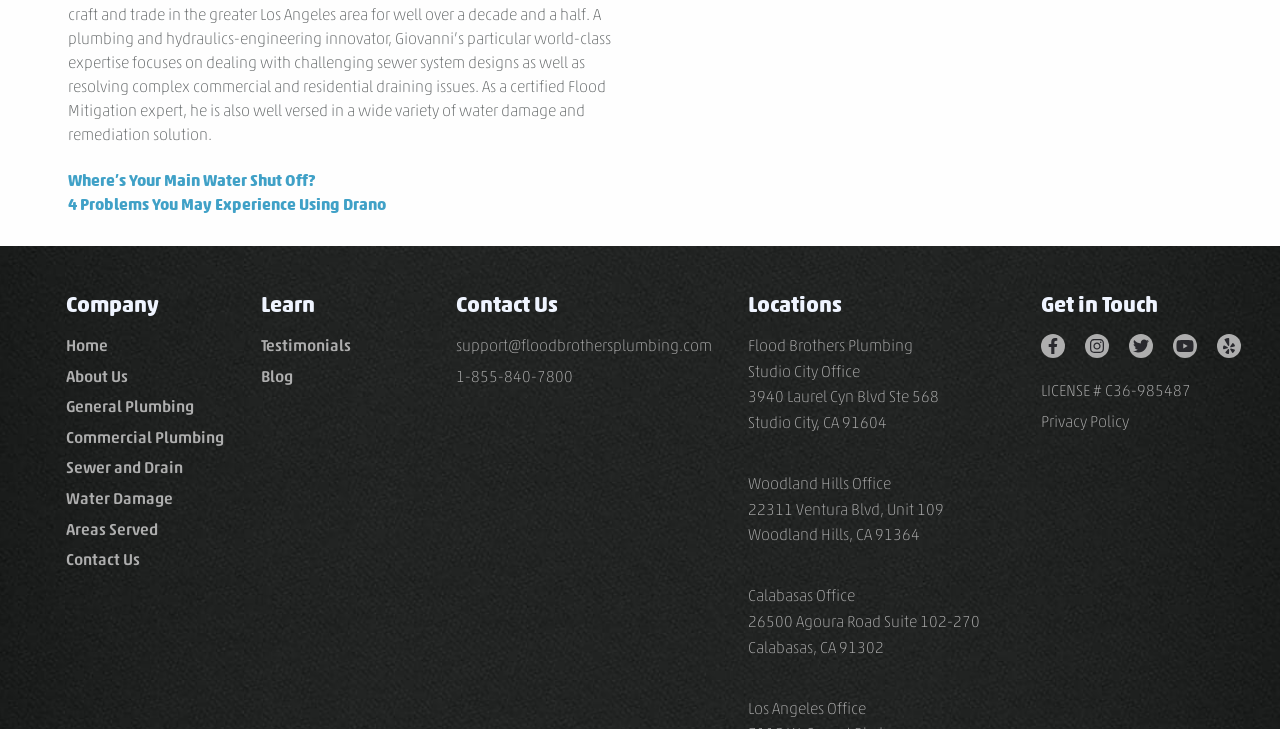What is the company name?
Analyze the image and deliver a detailed answer to the question.

The company name can be found in the 'Locations' section, where it is mentioned as 'Flood Brothers Plumbing' with three office locations listed below it.